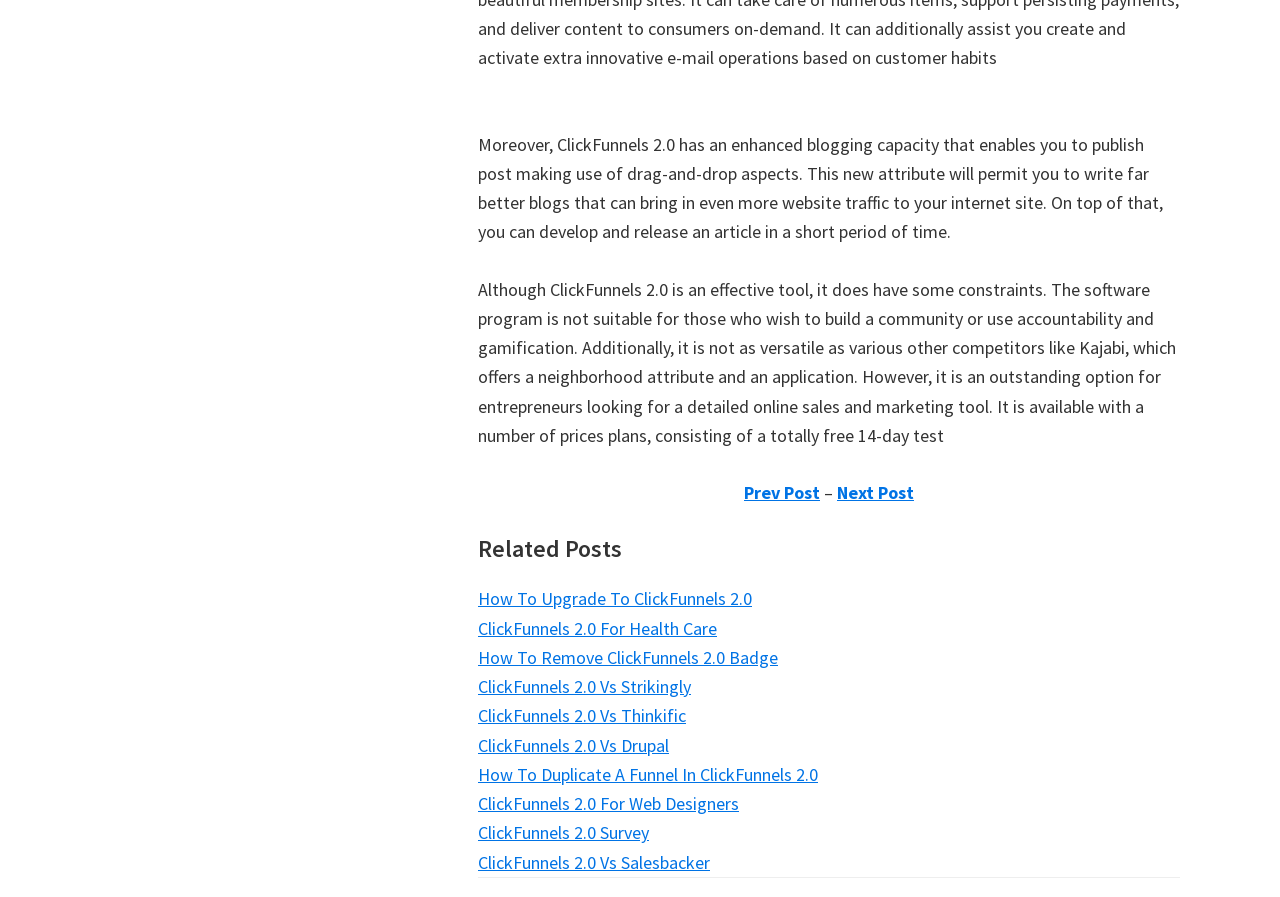What is the limitation of ClickFunnels 2.0?
Use the screenshot to answer the question with a single word or phrase.

not suitable for community building